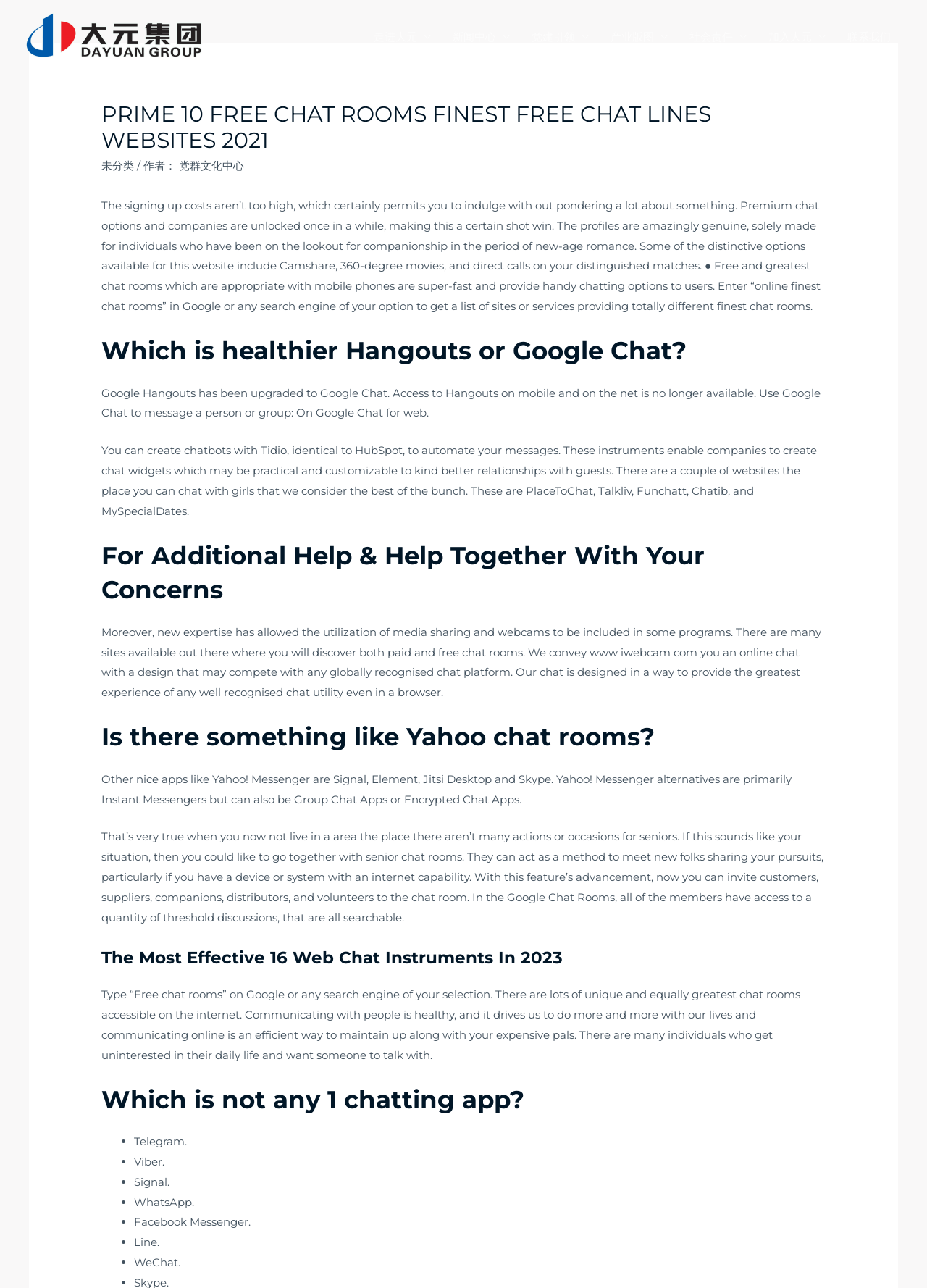Determine the main heading of the webpage and generate its text.

PRIME 10 FREE CHAT ROOMS FINEST FREE CHAT LINES WEBSITES 2021